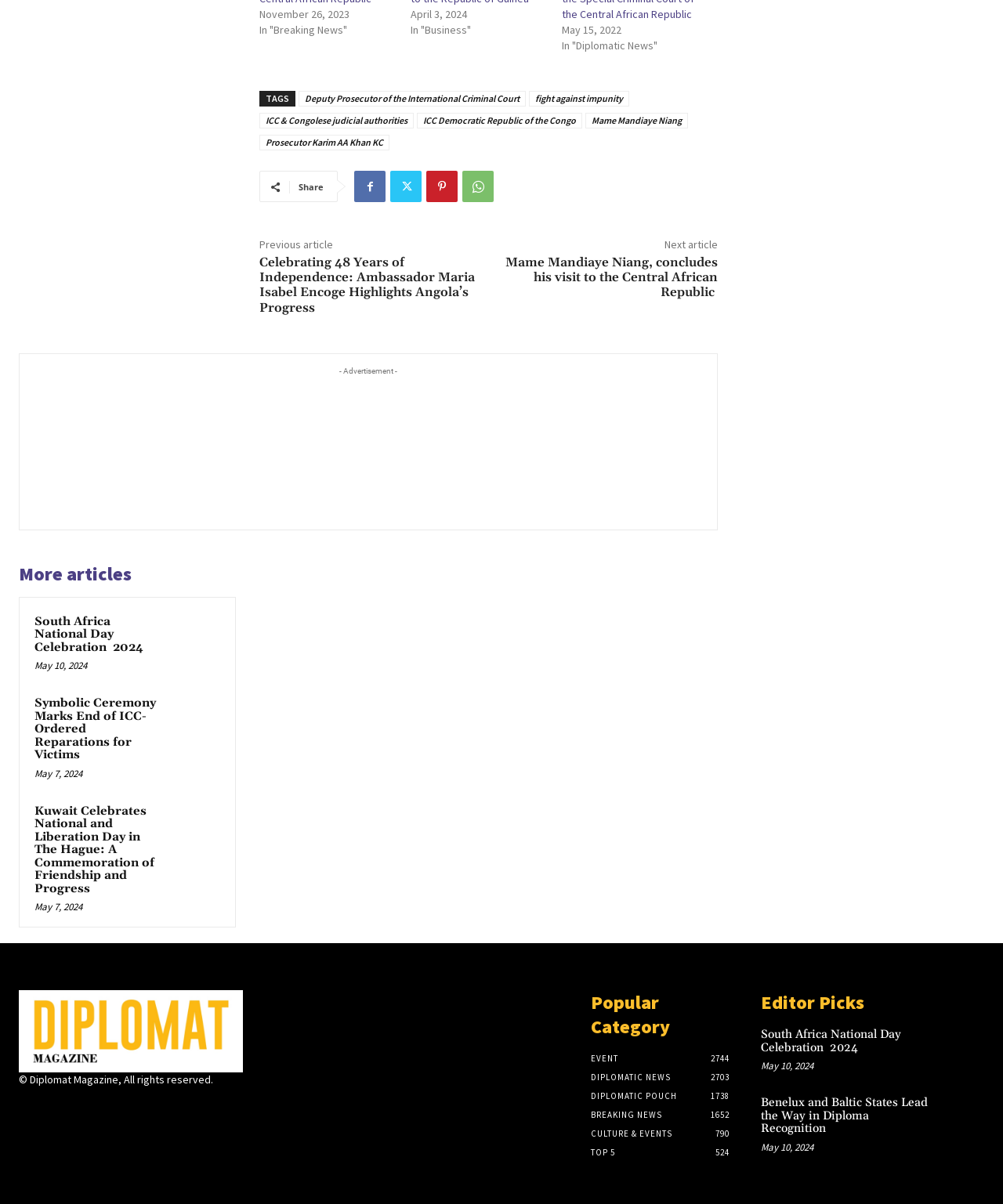Based on the image, give a detailed response to the question: What is the purpose of the button with the text 'Share'?

I inferred the purpose by looking at the static text element 'Share' which is a sibling of the link elements with icon names '', '', '', and ''. This suggests that the button is used to share the article on social media platforms.